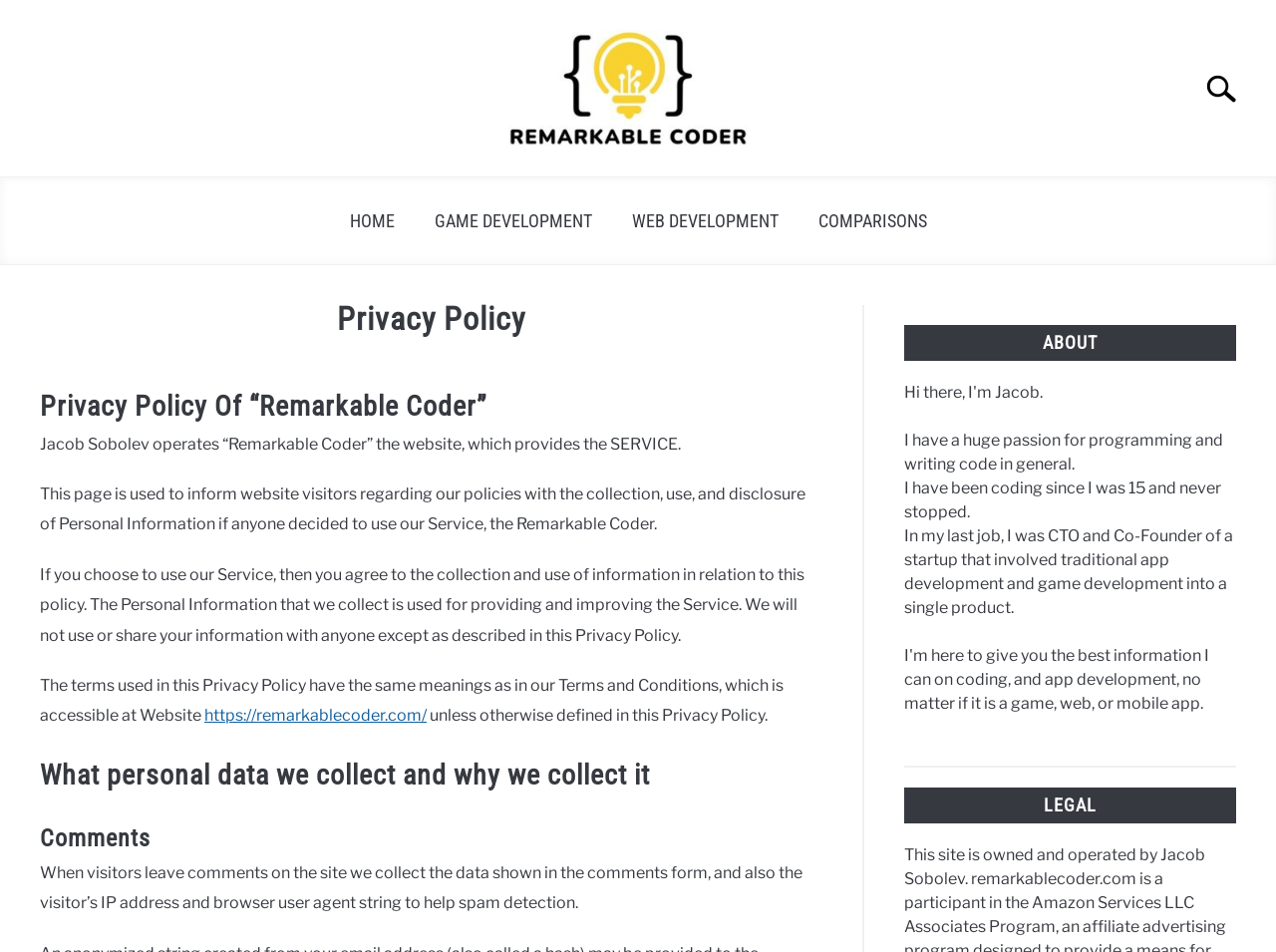What is the author's profession?
Can you provide a detailed and comprehensive answer to the question?

In the 'ABOUT' section, the author mentions that 'In my last job, I was CTO and Co-Founder of a startup...' which indicates that the author's profession is a CTO and Co-Founder.